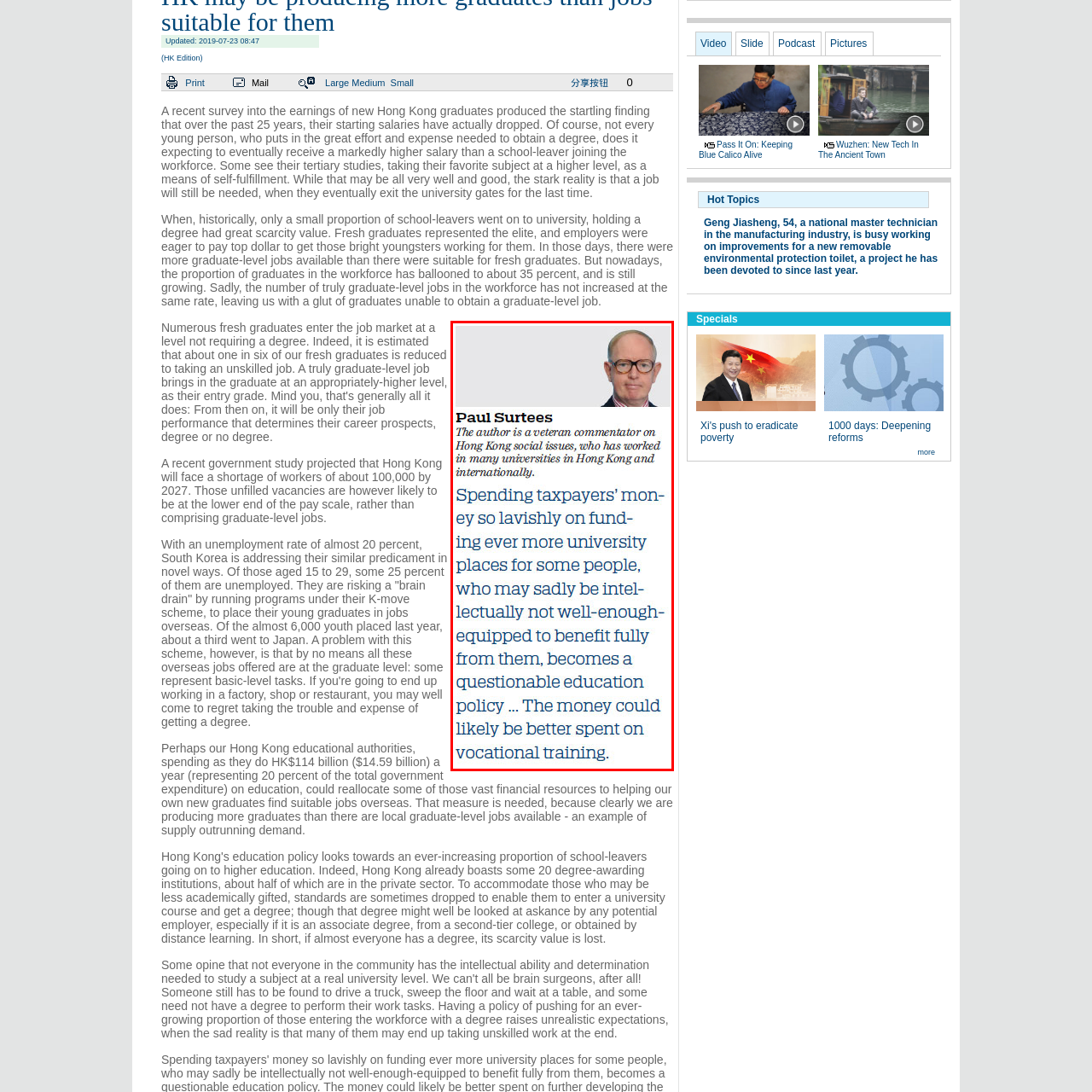Generate a comprehensive caption for the image section marked by the red box.

The image features Paul Surtees, a veteran commentator on social issues in Hong Kong. He is depicted wearing glasses, presenting a thoughtful expression, which aligns with his role in addressing complex educational policies in the region. Beside his photo, a caption highlights his perspective on the allocation of educational funding. Surtees critiques the extensive investment in university placements for students who may not adequately benefit from them, suggesting that this approach raises concerns about the effectiveness of current educational policies. He advocates for a reallocation of resources towards vocational training, hinting at a more practical approach to preparing graduates for the job market, especially in the context of a surplus of degree holders compared to available graduate-level employment opportunities.